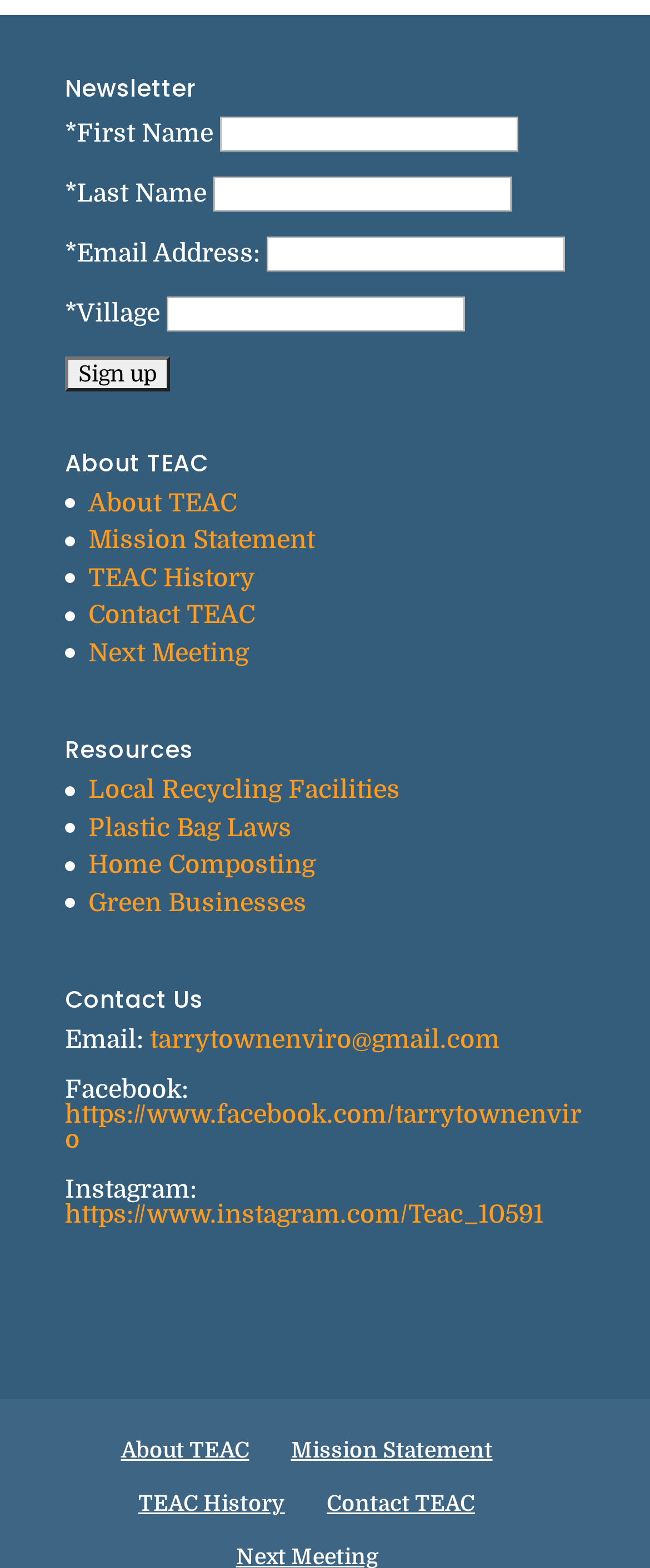How can I contact TEAC?
Using the picture, provide a one-word or short phrase answer.

Email or social media